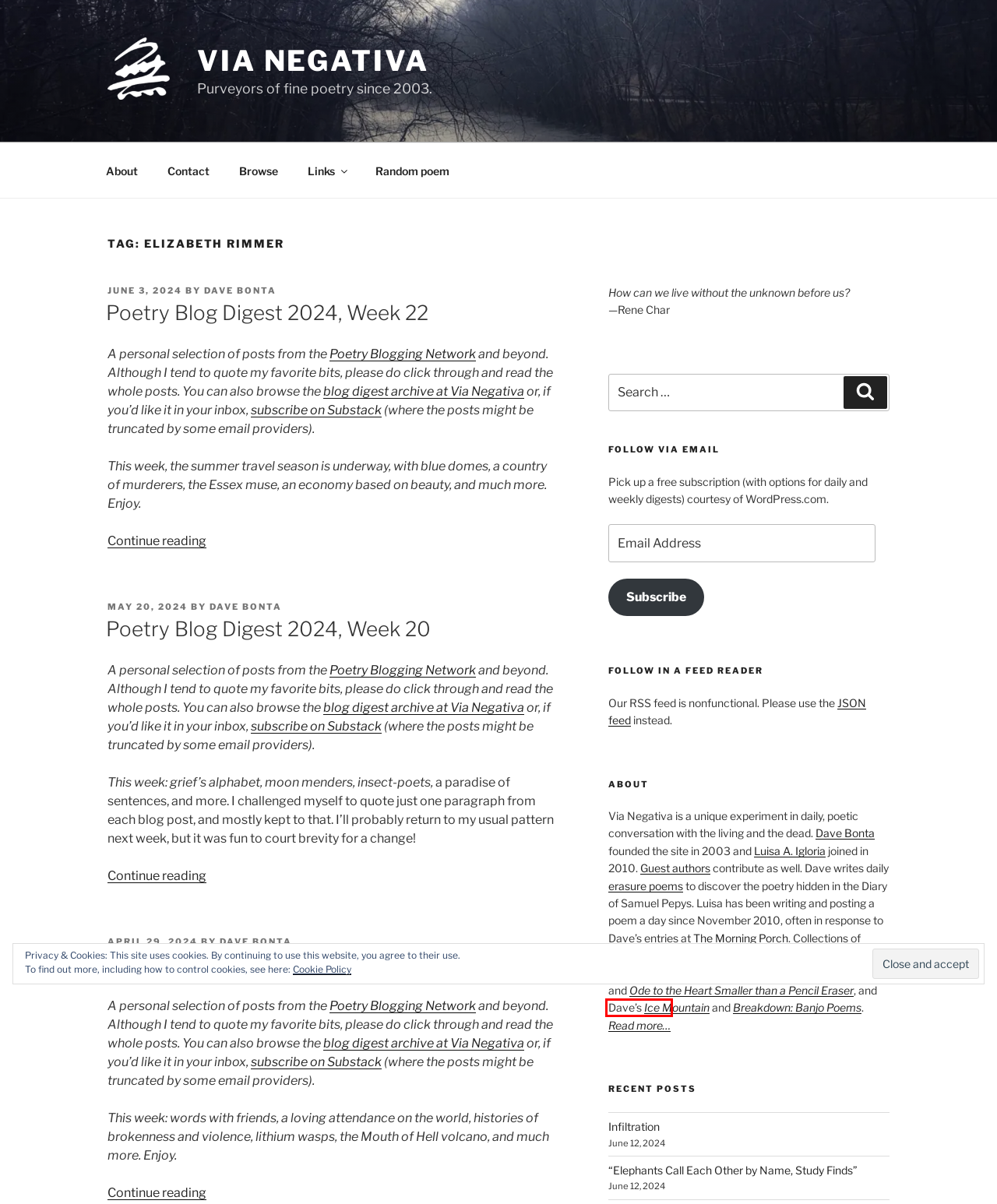You have a screenshot of a webpage with a red bounding box around an element. Choose the best matching webpage description that would appear after clicking the highlighted element. Here are the candidates:
A. Guest Authors – Via Negativa
B. The last temple in the north – Via Negativa
C. Infiltration – Via Negativa
D. Pepys Diary erasure project – Via Negativa
E. About – Via Negativa
F. Ice Mountain: An Elegy – Dave Bonta
G. Via Negativa – Purveyors of fine poetry since 2003.
H. “Elephants Call Each Other by Name, Study Finds” – Via Negativa

F